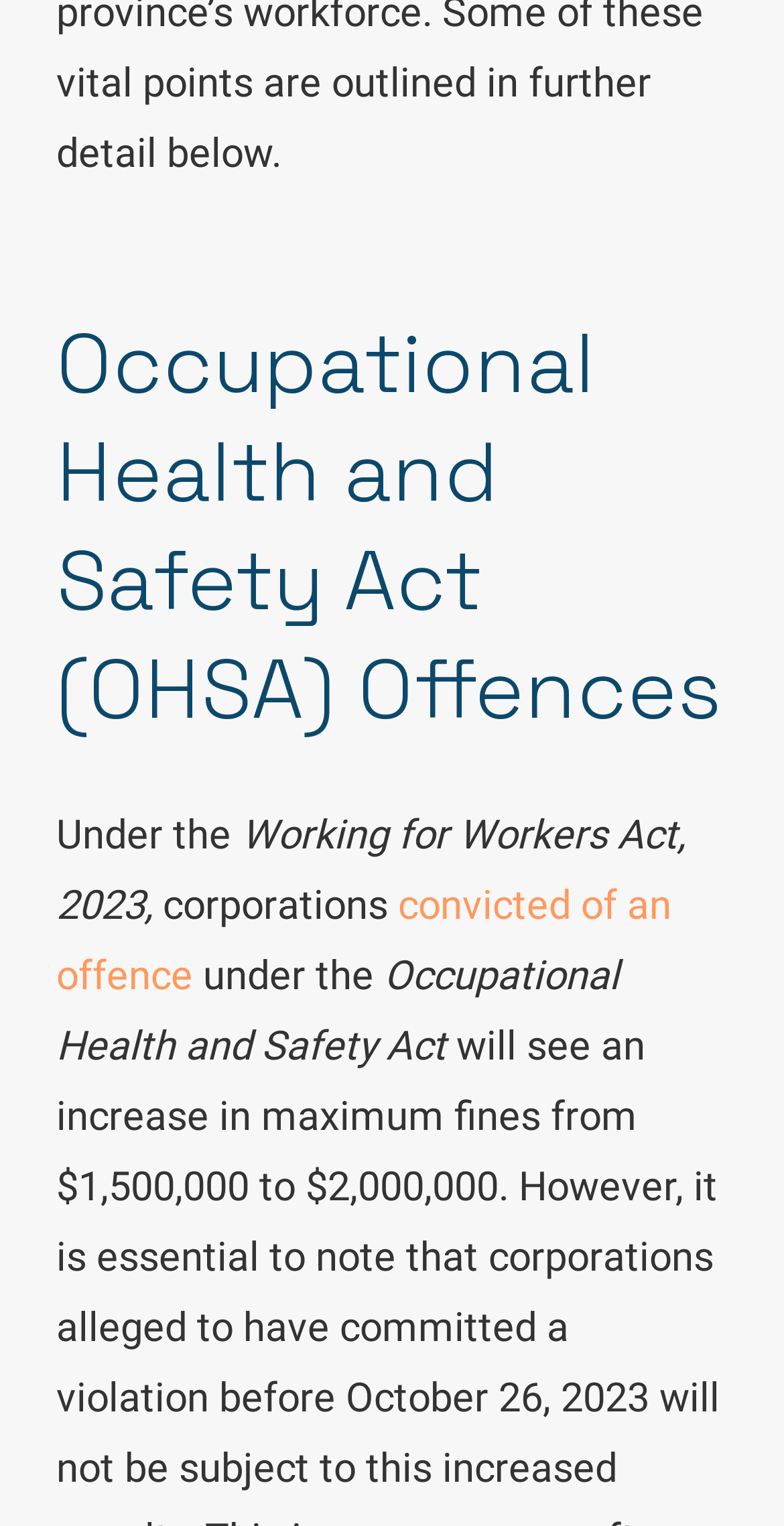Please find the bounding box coordinates for the clickable element needed to perform this instruction: "Learn about Labour Law For Employers".

[0.05, 0.535, 0.655, 0.567]